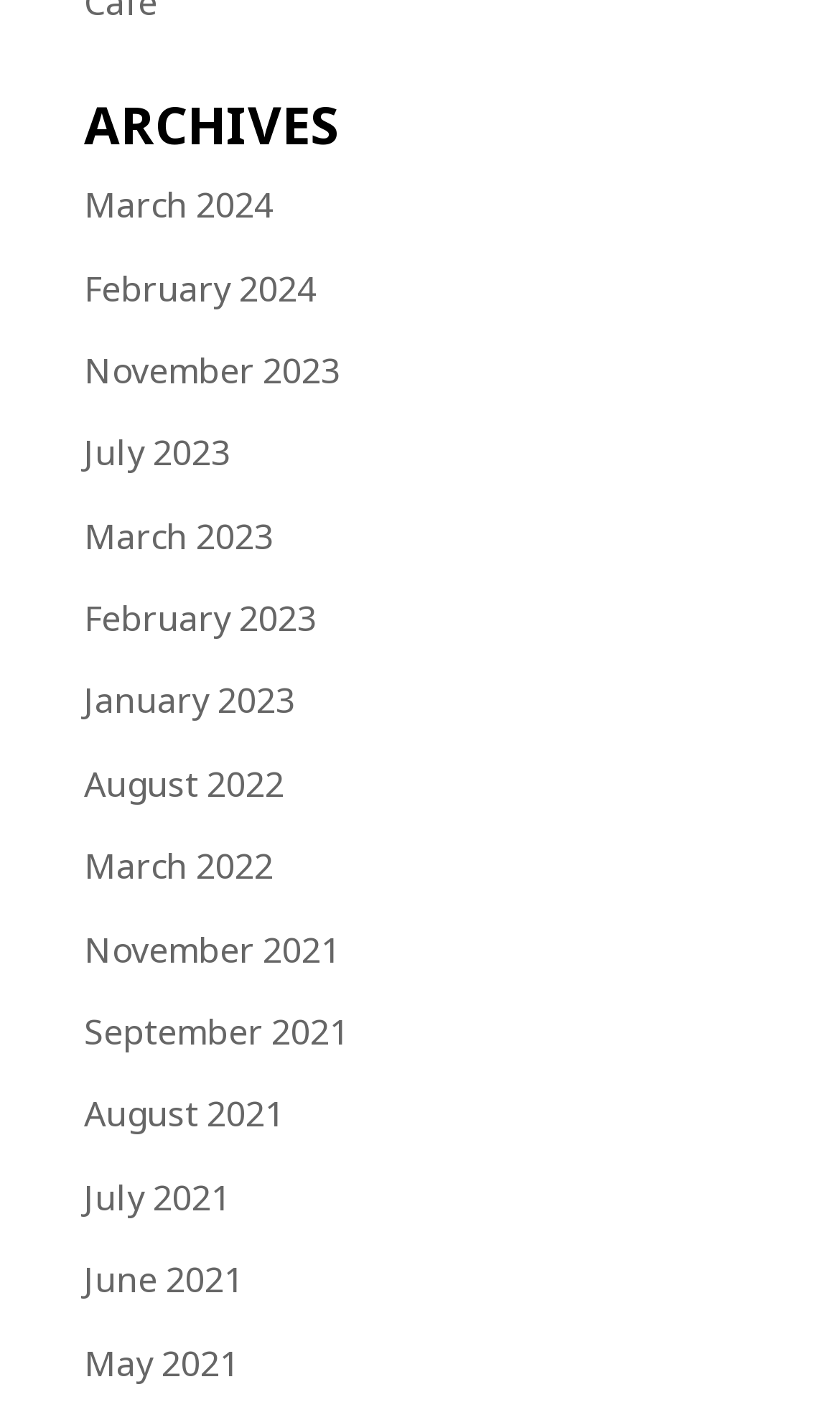Please give a succinct answer to the question in one word or phrase:
Are there any links available for the year 2020?

No